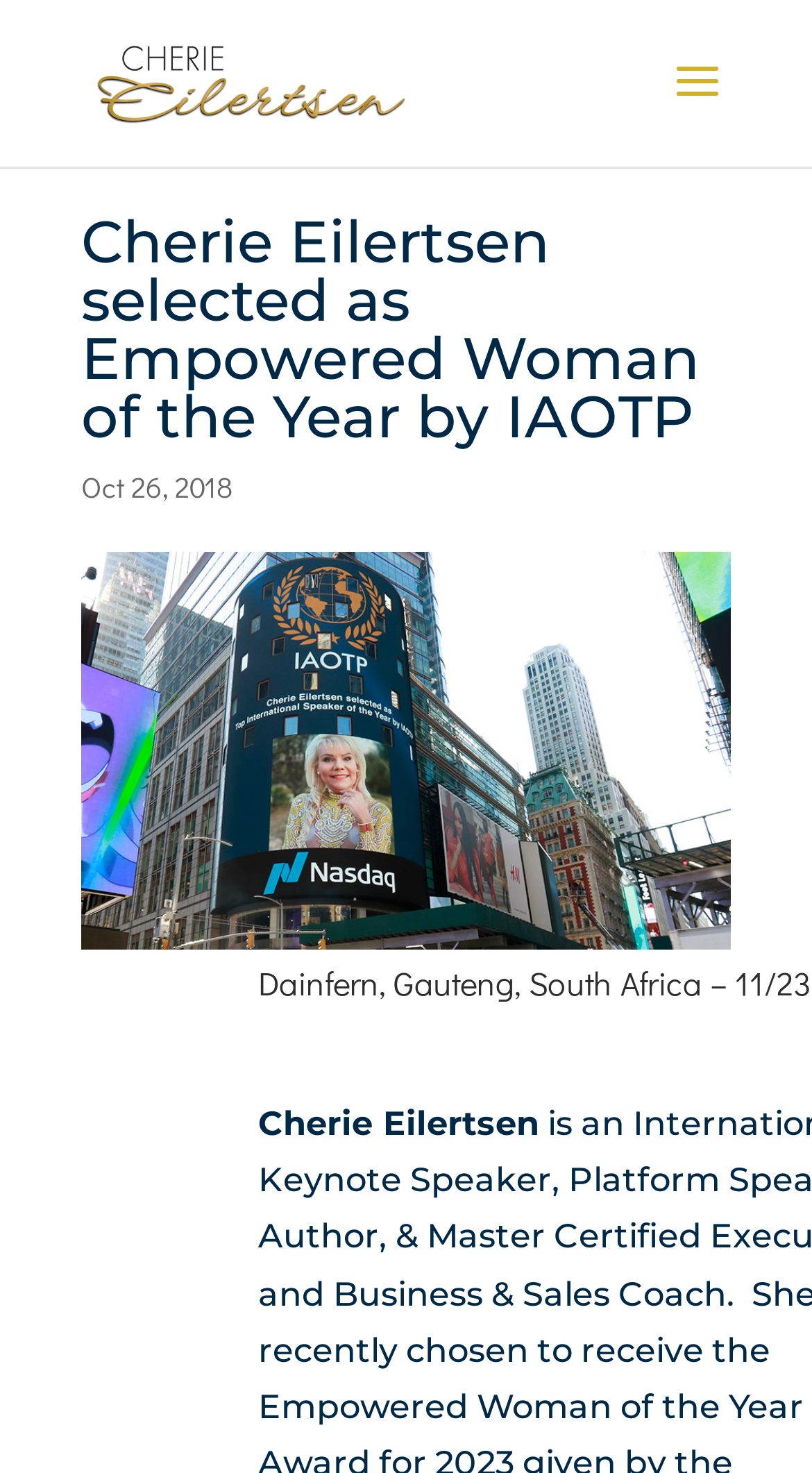Answer the question below with a single word or a brief phrase: 
What is the profession of Cherie Eilertsen?

Business Coach